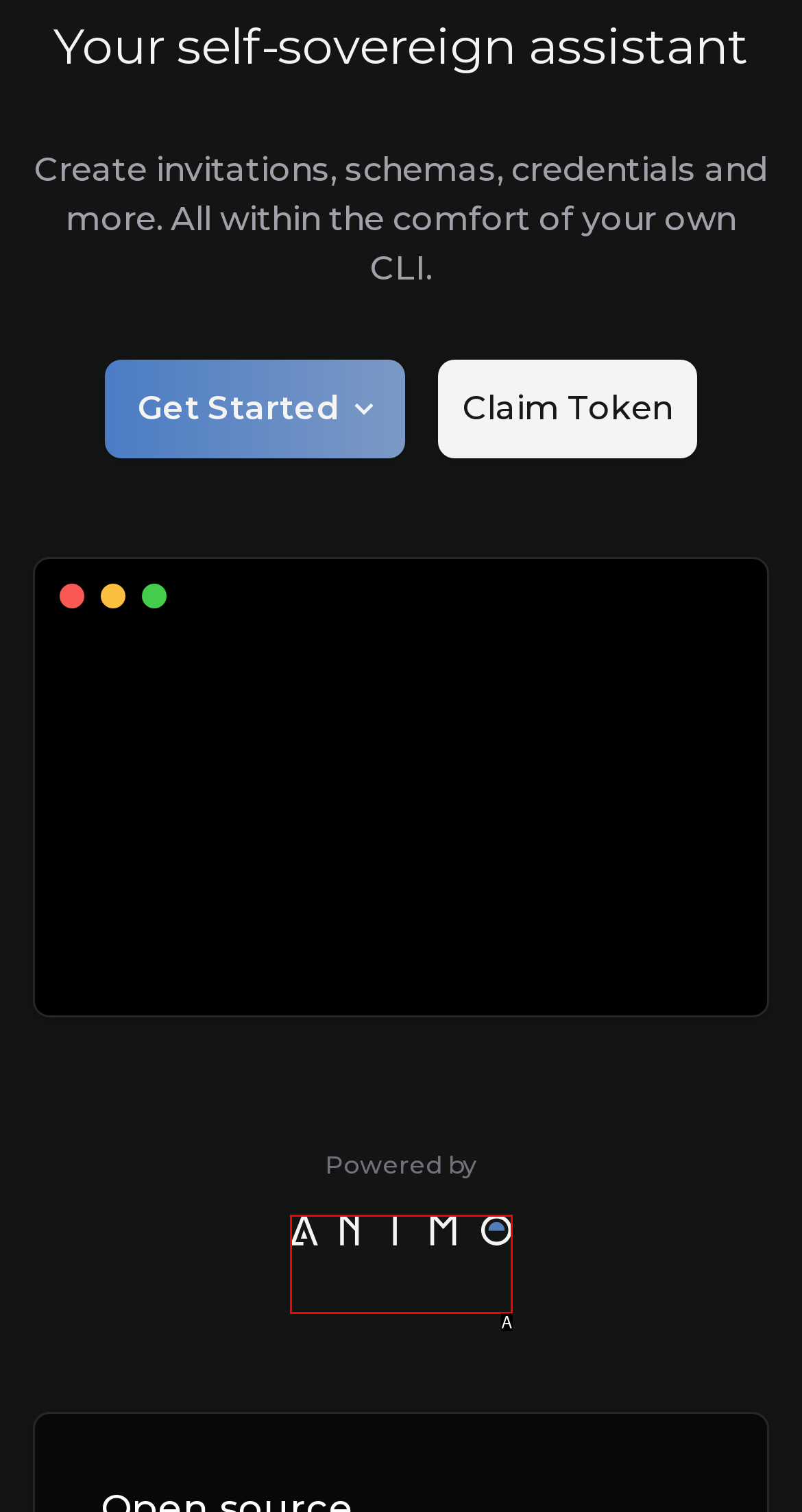From the options provided, determine which HTML element best fits the description: parent_node: Powered by. Answer with the correct letter.

A